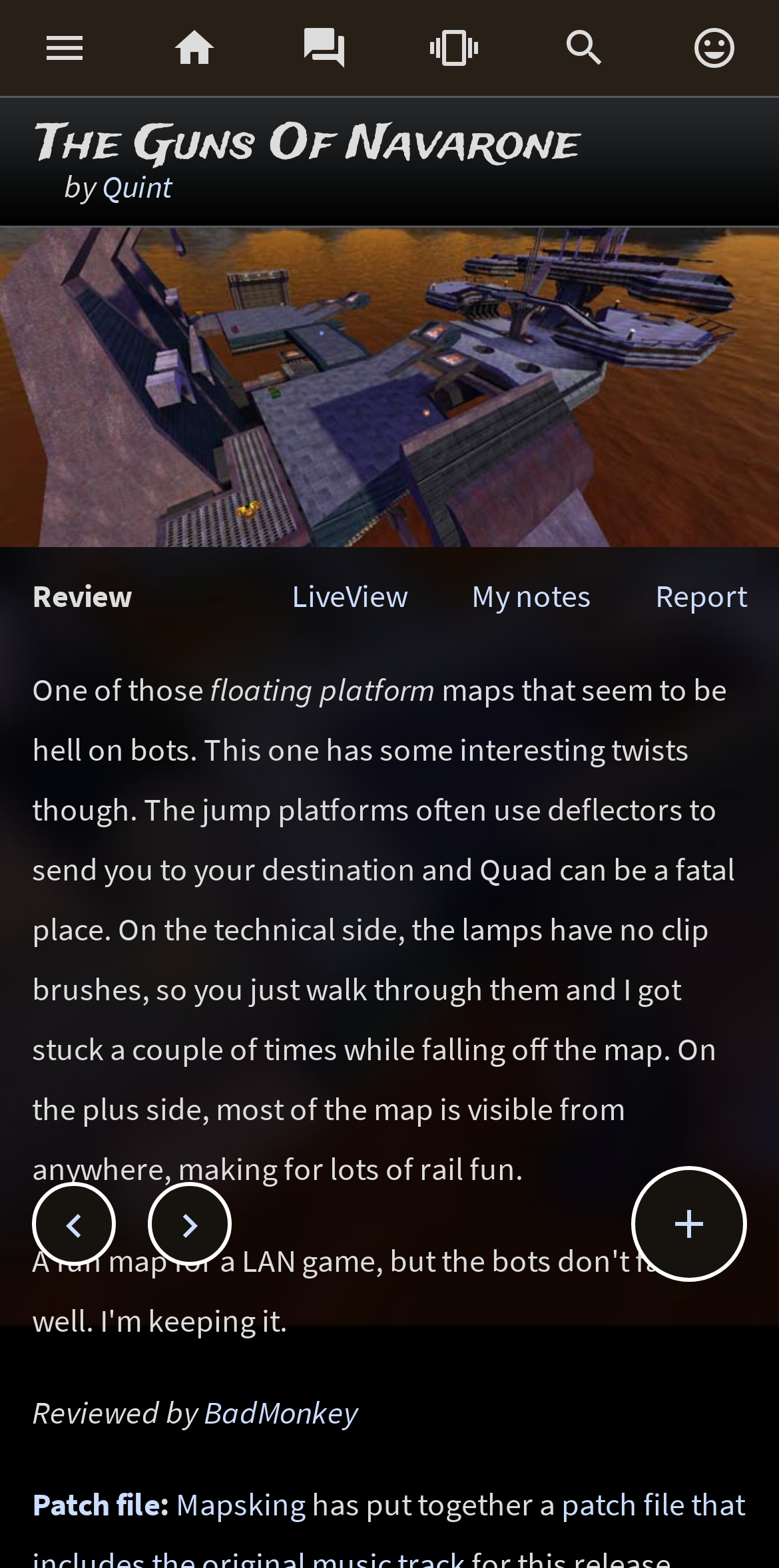Explain the features and main sections of the webpage comprehensively.

This webpage is a review of a custom Quake 3 Arena map called "The Guns Of Navarone" created by Quint. At the top, there are five links with icons, spaced evenly across the page. Below these links, the title "The Guns Of Navarone" is displayed prominently, followed by the author's name "Quint" as a link. 

To the right of the title, there is a large image that takes up the entire width of the page, which is likely a screenshot of the map. 

Below the image, there are several sections of text. The first section is a review of the map, which describes its unique features, such as the use of deflectors to send players to their destination, and some technical issues with the map's design. 

On the same line as the review, there are several links, including "My notes", "LiveView", and "Report". 

Further down, the reviewer's name "BadMonkey" is displayed, along with a link to their profile. There are also links to a patch file and a person named "Mapsking" who has put together a resource related to the map. 

At the very bottom of the page, there are three more links with icons, which are likely related to the map or the Quake 3 Arena community.